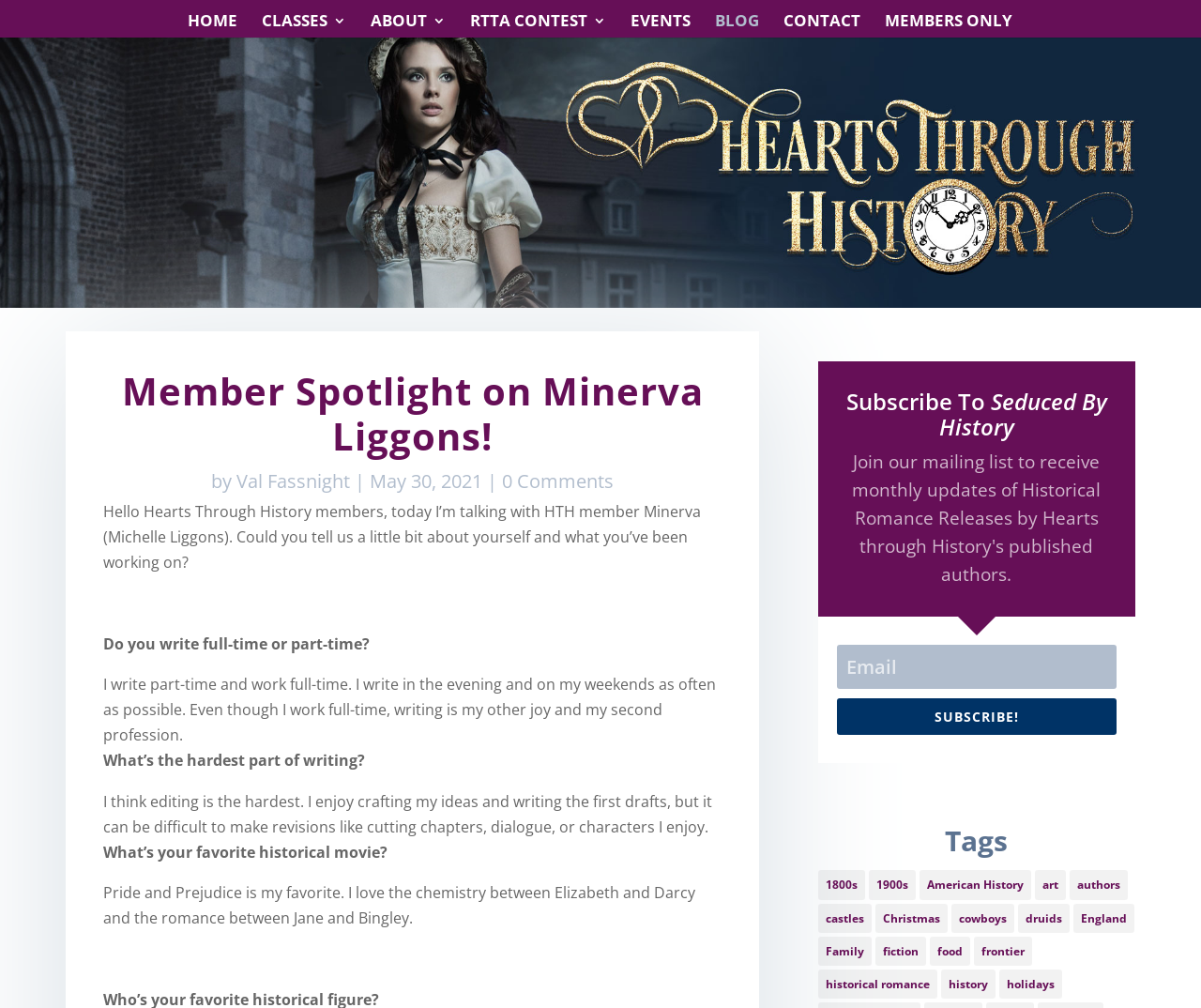Determine the bounding box coordinates for the area that needs to be clicked to fulfill this task: "View the 'historical romance' tag". The coordinates must be given as four float numbers between 0 and 1, i.e., [left, top, right, bottom].

[0.681, 0.962, 0.78, 0.991]